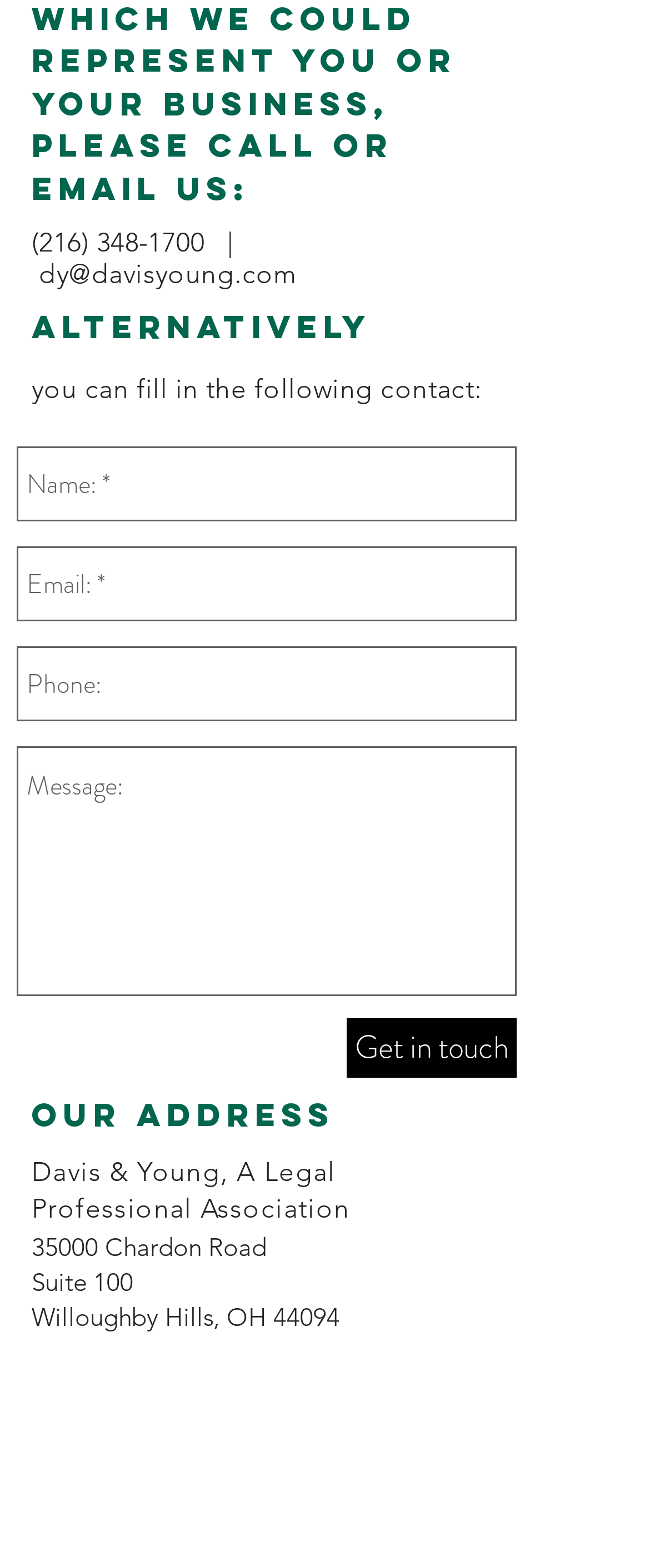Provide the bounding box coordinates of the UI element that matches the description: "(216) 348-1700".

[0.049, 0.145, 0.315, 0.165]